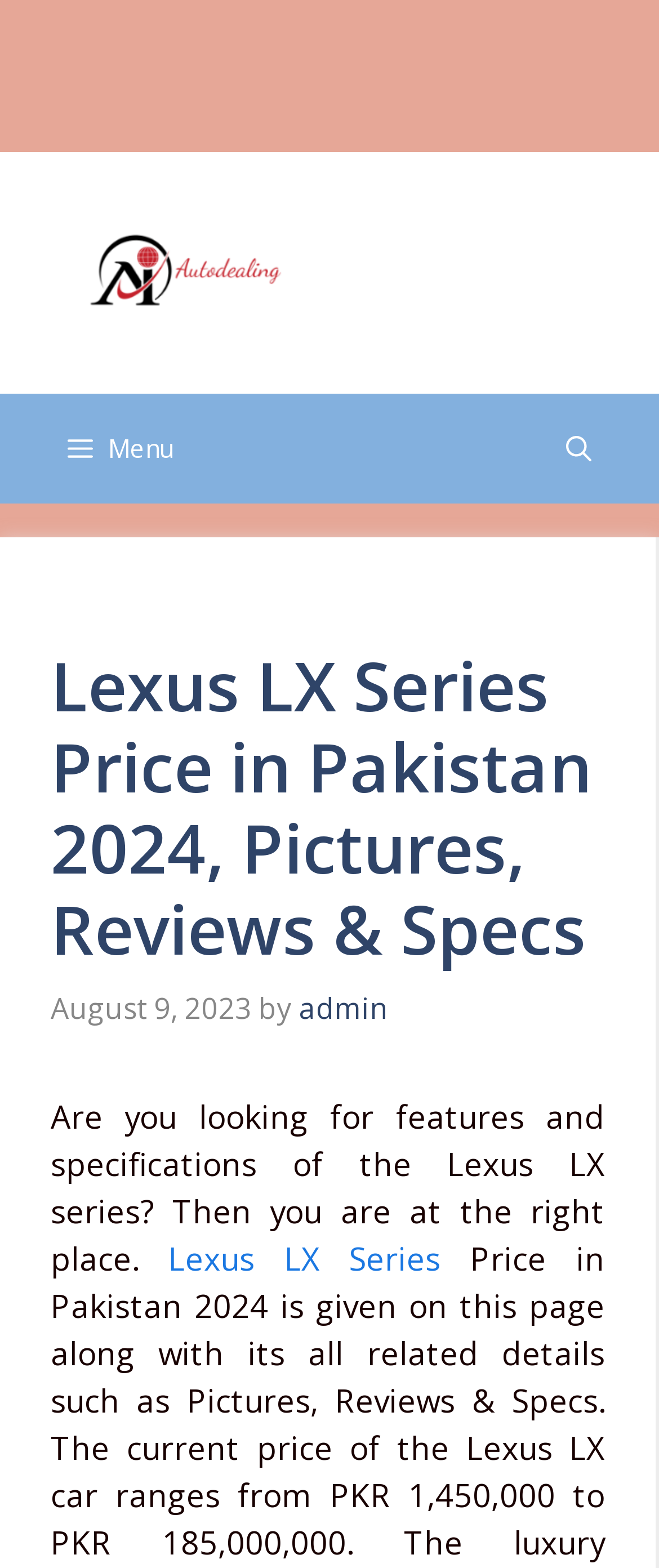Using the webpage screenshot, locate the HTML element that fits the following description and provide its bounding box: "aria-label="Open search"".

[0.808, 0.251, 0.949, 0.321]